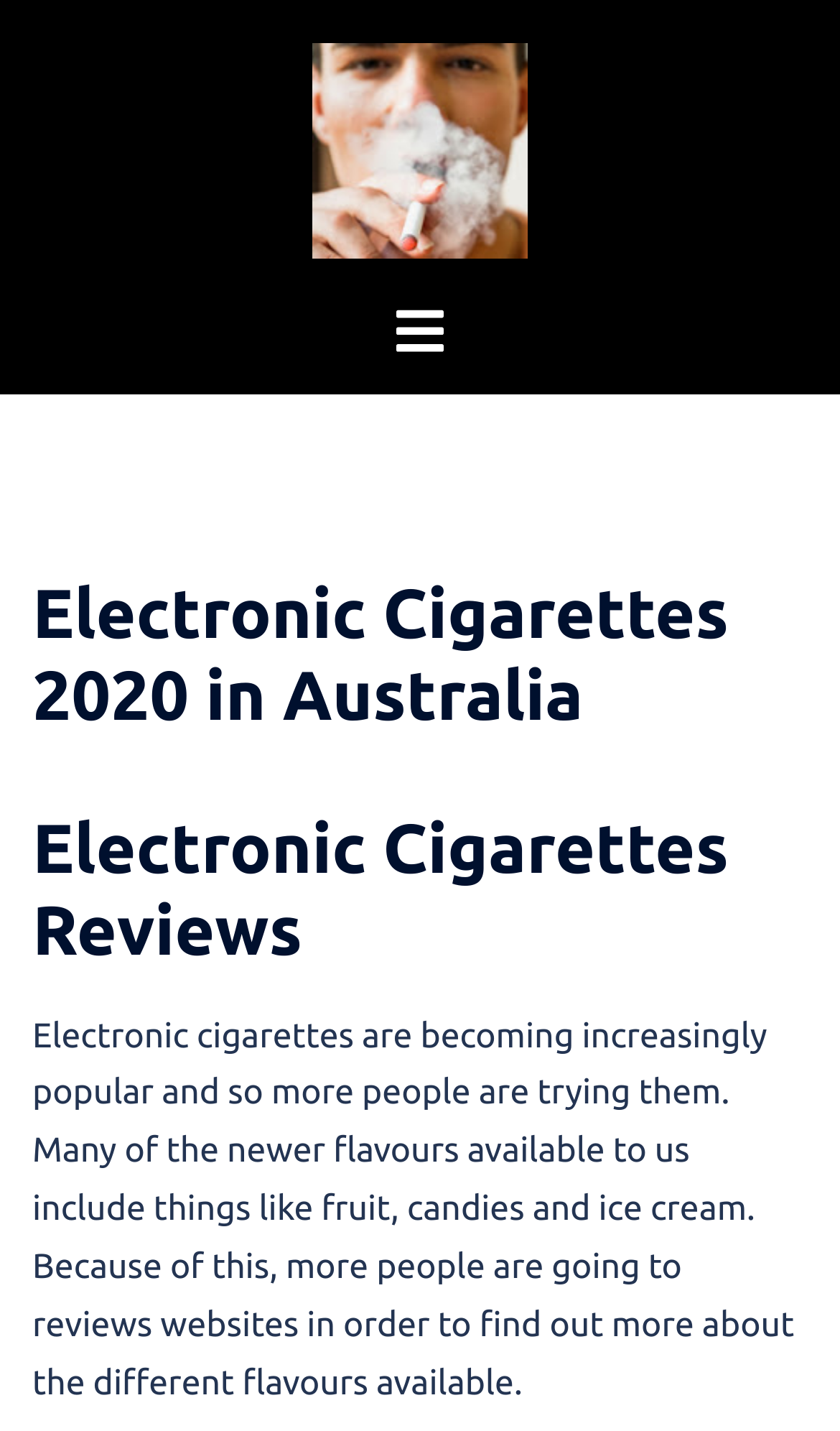What is the trend with electronic cigarettes?
Answer the question with just one word or phrase using the image.

Increasing popularity